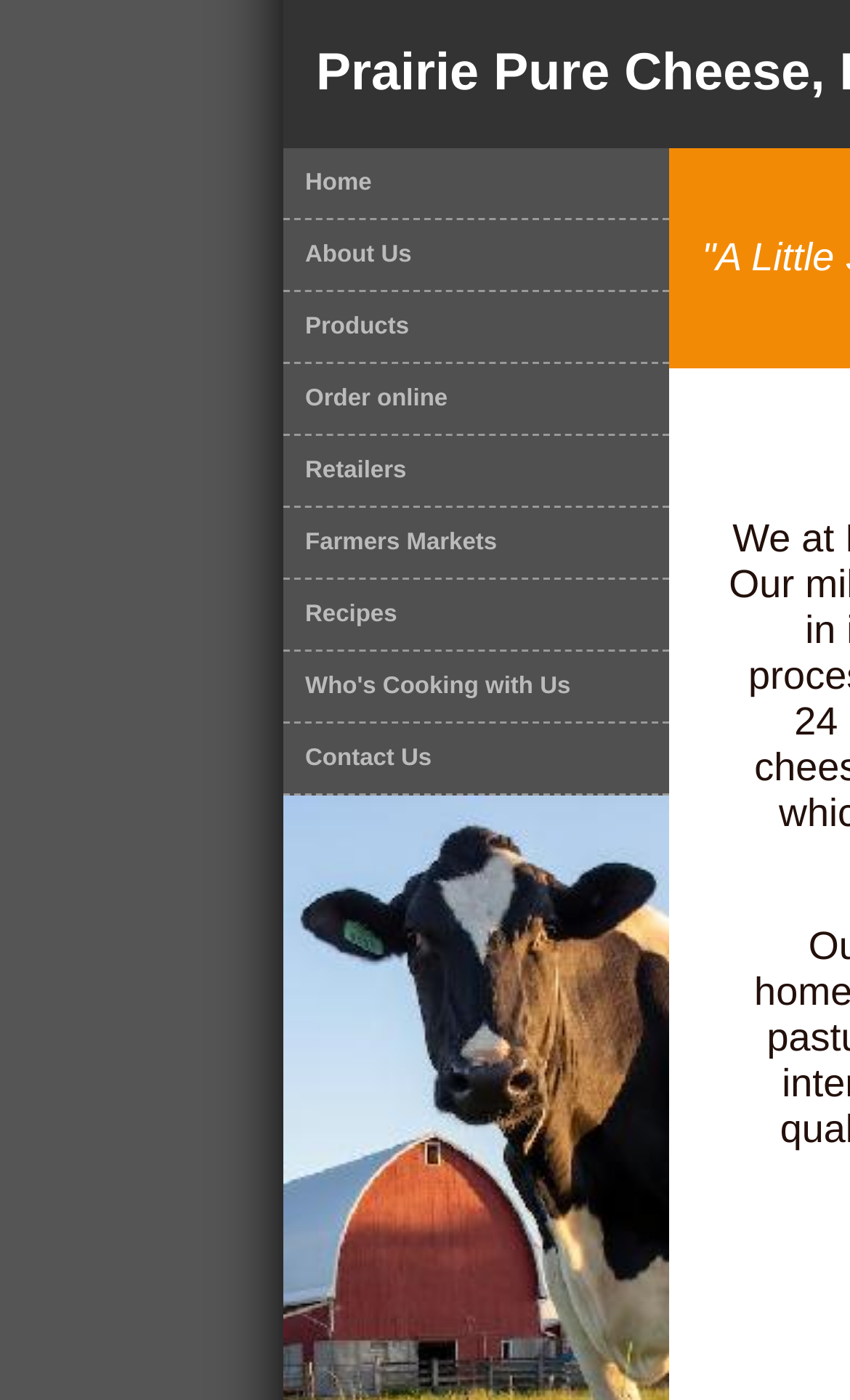What is the last menu item?
Based on the image, give a one-word or short phrase answer.

Contact Us